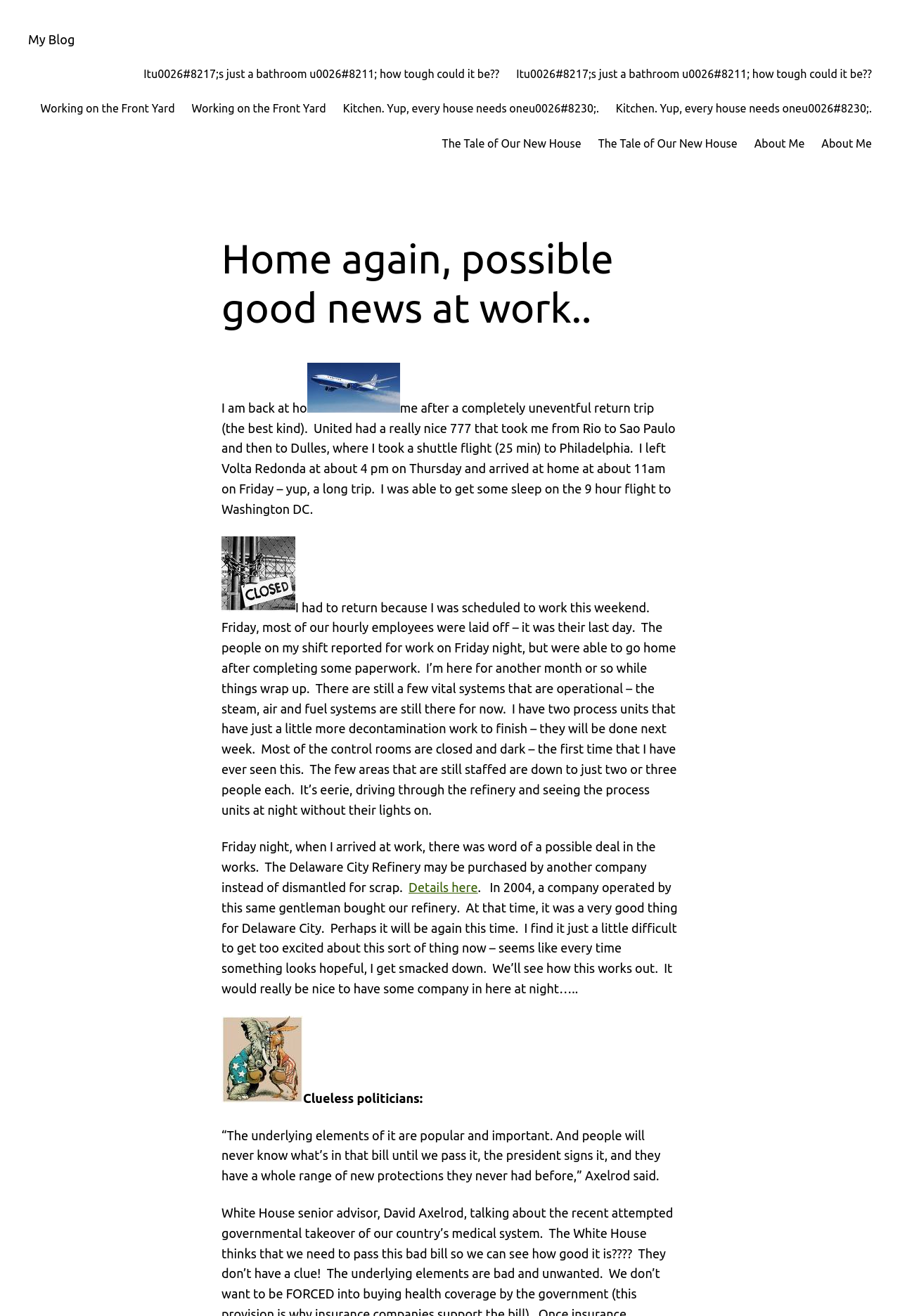What is the author's current location?
Using the details shown in the screenshot, provide a comprehensive answer to the question.

Based on the text 'I am back at home after a completely uneventful return trip (the best kind).' in the StaticText element, it can be inferred that the author is currently at home.